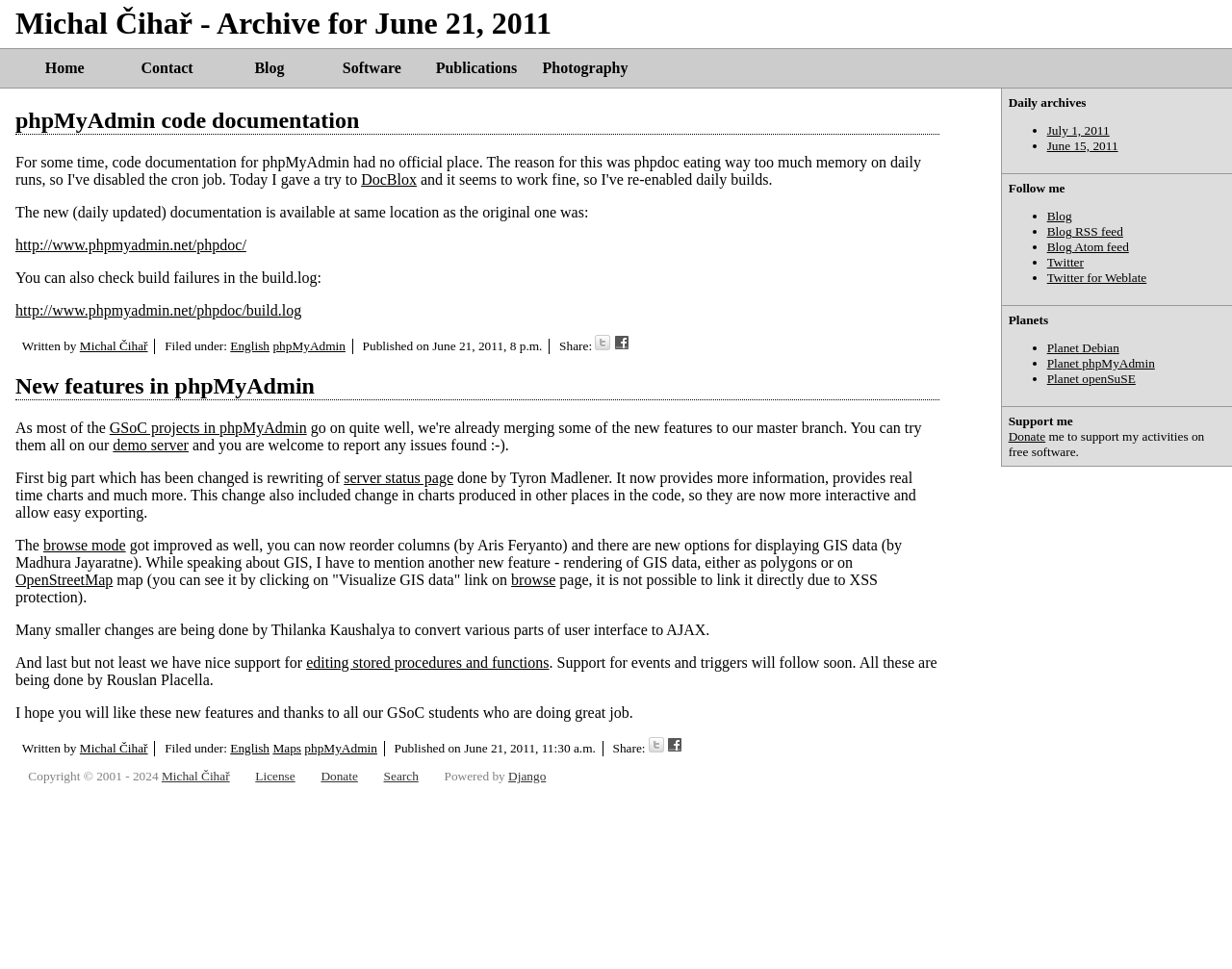Predict the bounding box coordinates of the area that should be clicked to accomplish the following instruction: "Click on the 'Home' link". The bounding box coordinates should consist of four float numbers between 0 and 1, i.e., [left, top, right, bottom].

[0.012, 0.05, 0.092, 0.091]